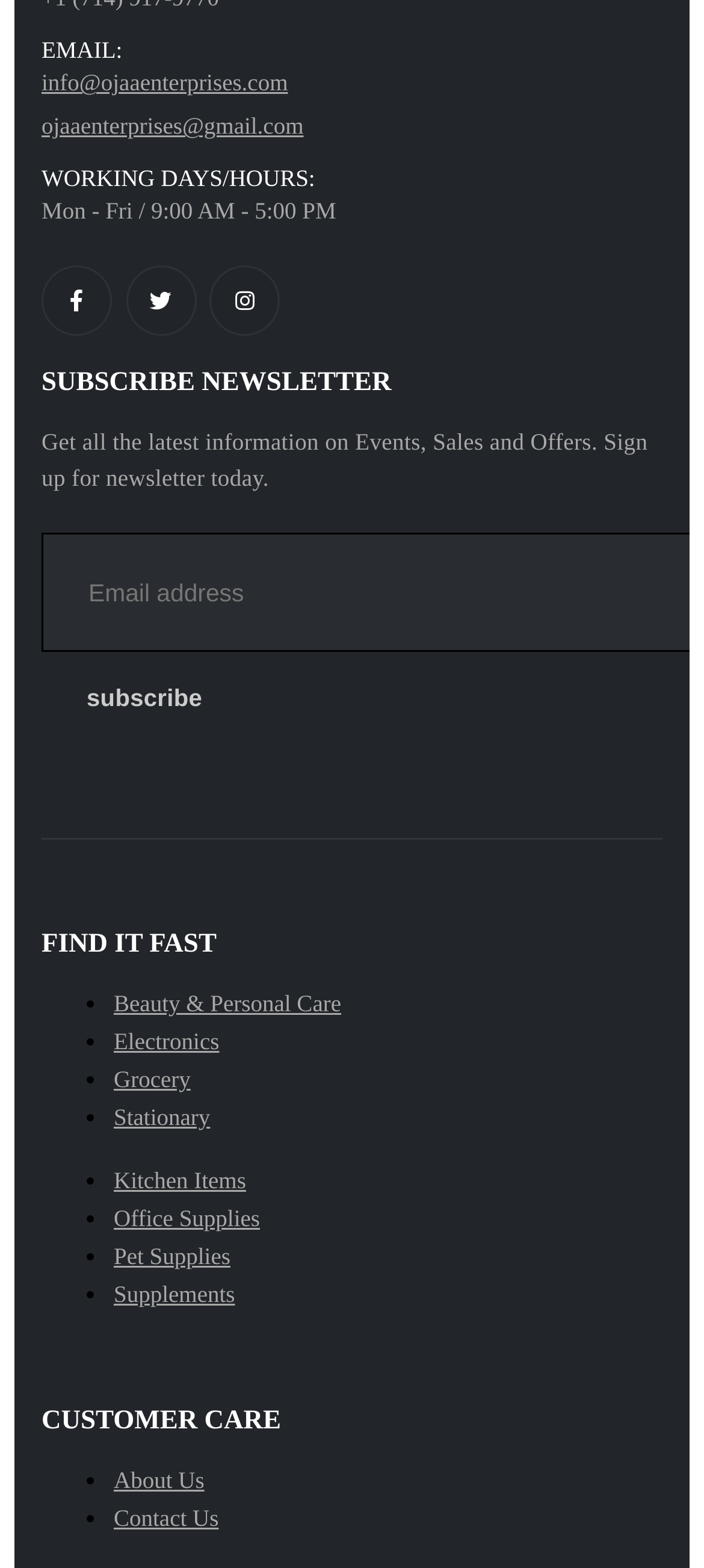Determine the coordinates of the bounding box that should be clicked to complete the instruction: "Check Neuromorphic engineering". The coordinates should be represented by four float numbers between 0 and 1: [left, top, right, bottom].

None